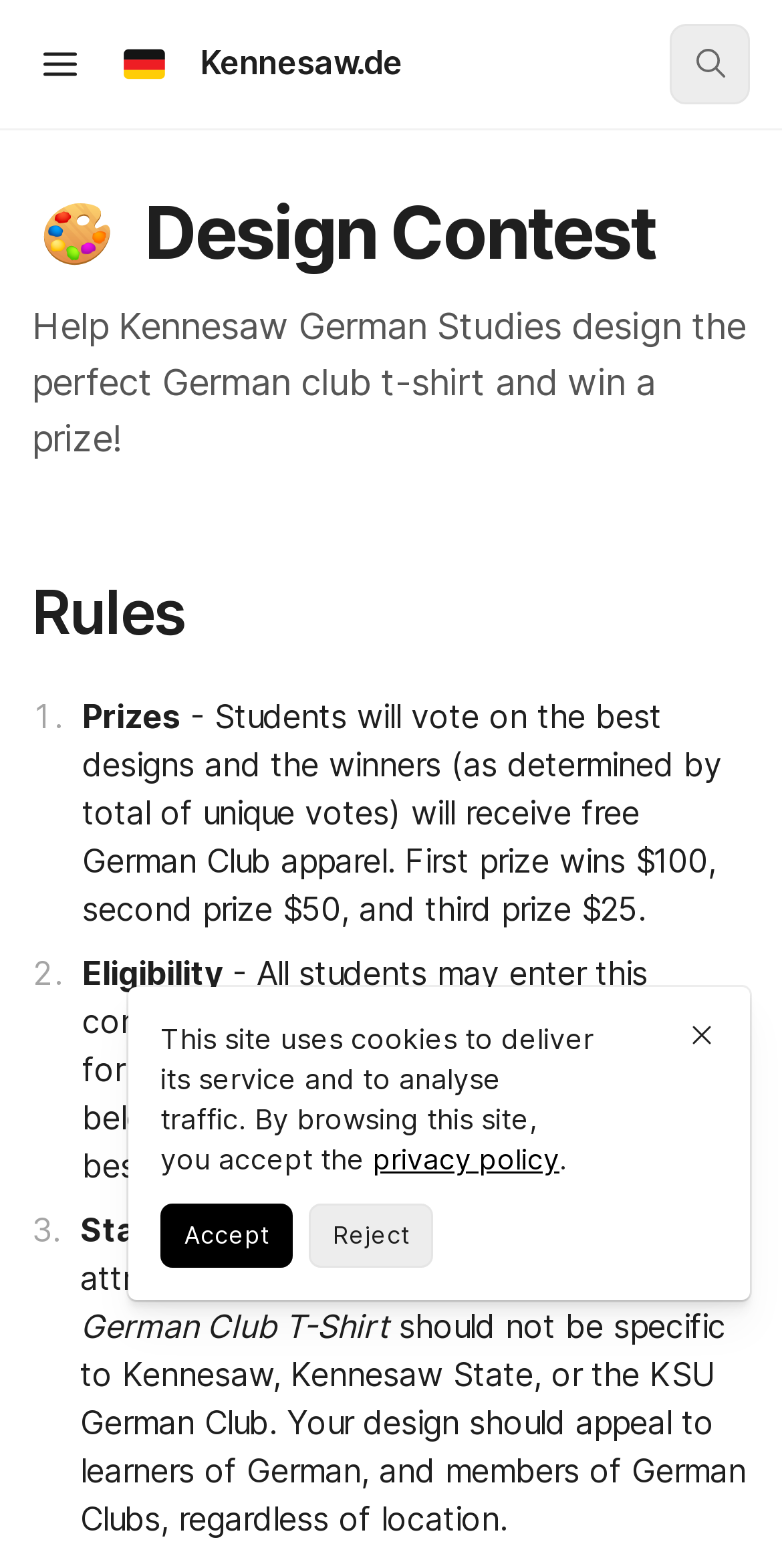From the webpage screenshot, predict the bounding box of the UI element that matches this description: "Ask or SearchCtrl + K".

[0.856, 0.015, 0.959, 0.067]